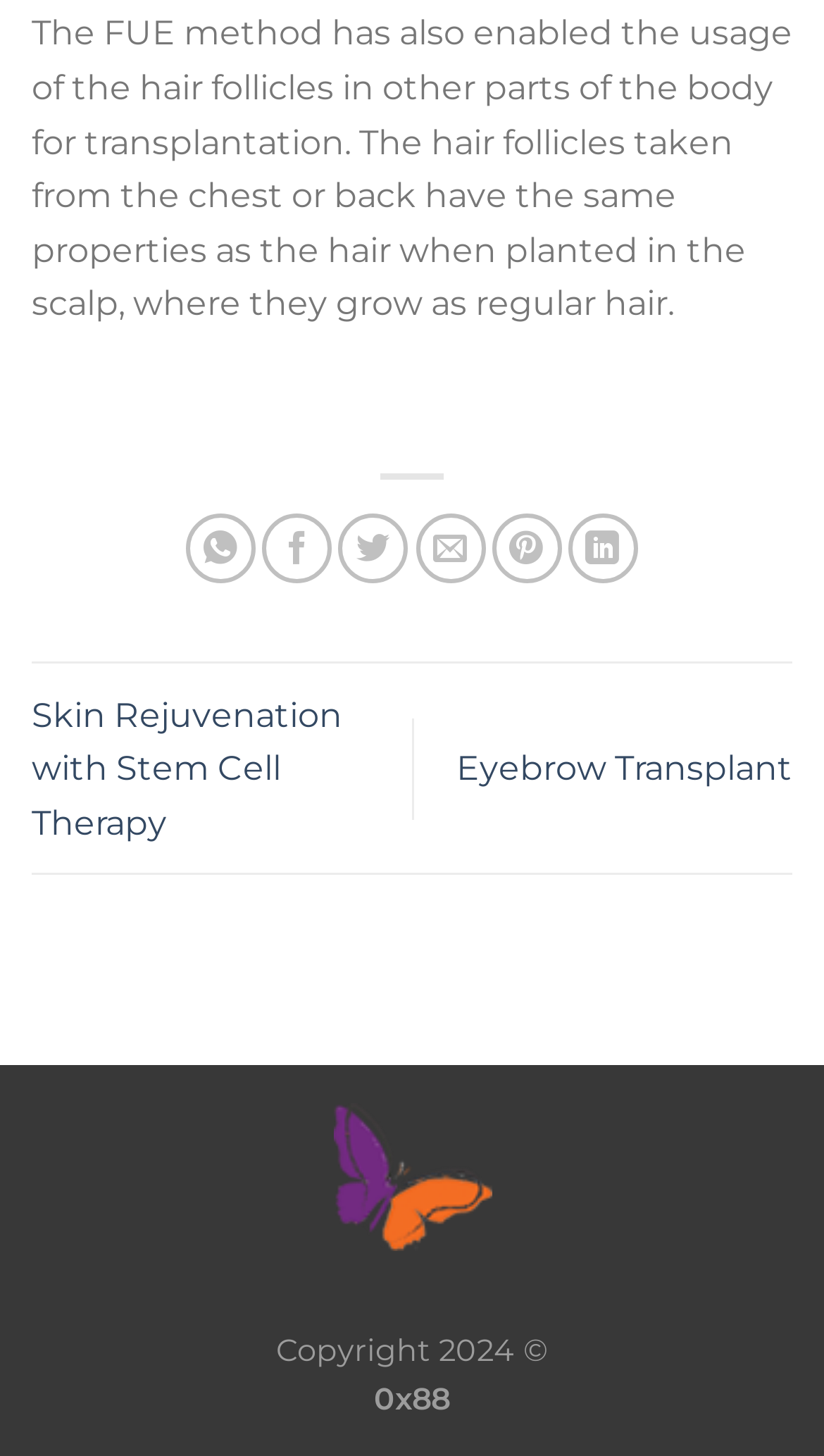What is the purpose of the link at the bottom right?
Give a comprehensive and detailed explanation for the question.

The purpose of the link at the bottom right is to provide information on Eyebrow Transplant, as indicated by the link element with ID 886, which has a bounding box coordinate of [0.554, 0.514, 0.962, 0.542].